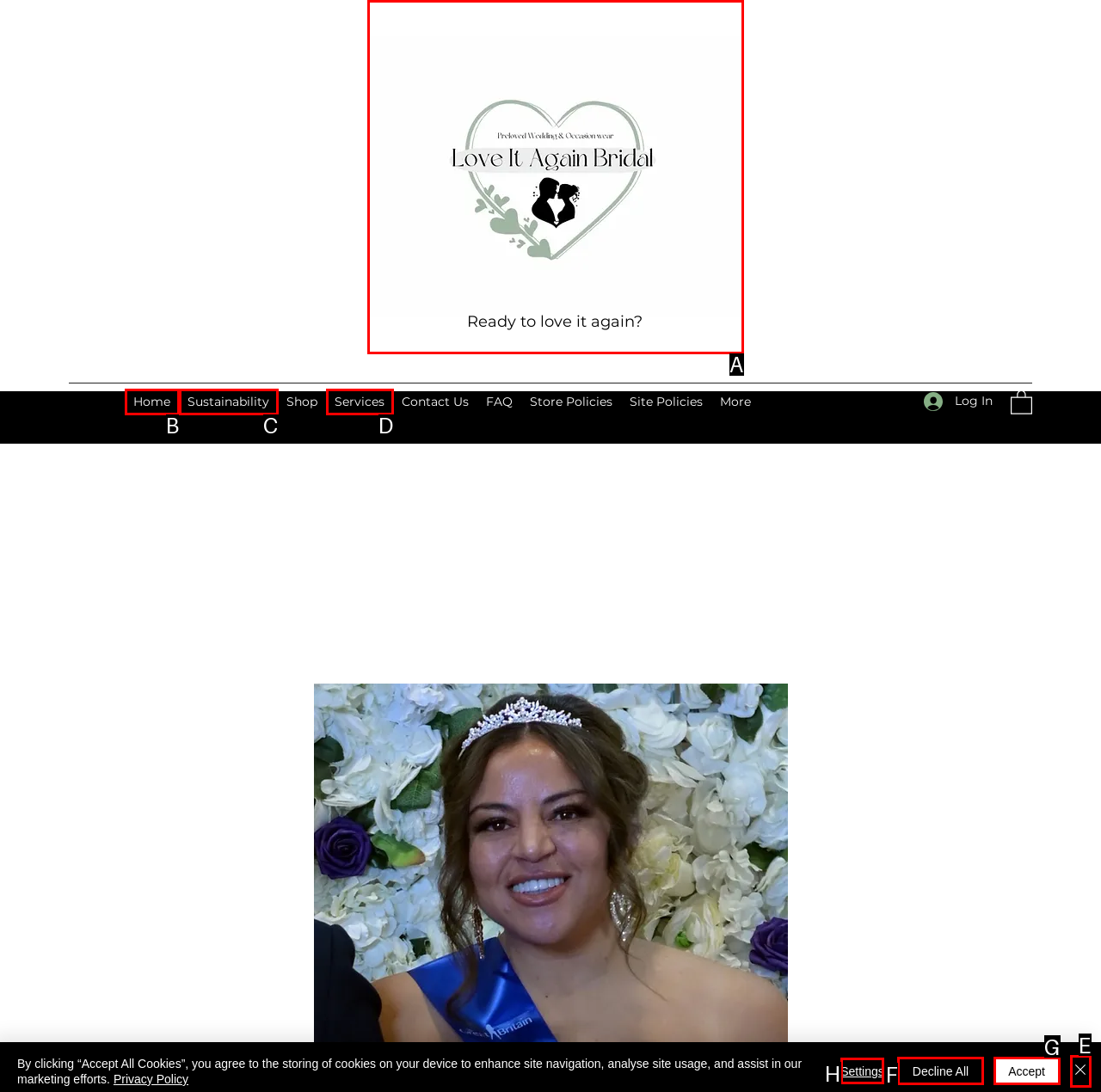Select the HTML element to finish the task: Click the logo Reply with the letter of the correct option.

A